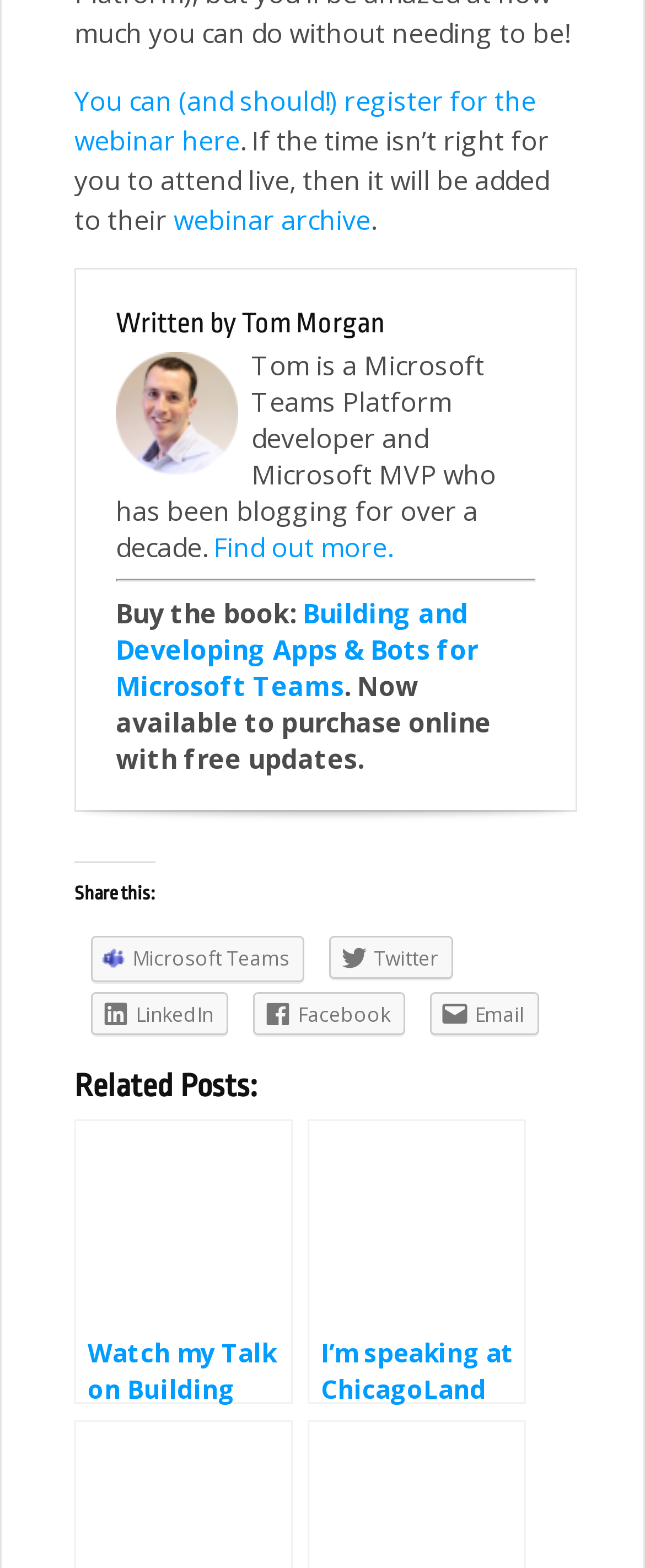Locate the bounding box of the UI element defined by this description: "Contact Us". The coordinates should be given as four float numbers between 0 and 1, formatted as [left, top, right, bottom].

None